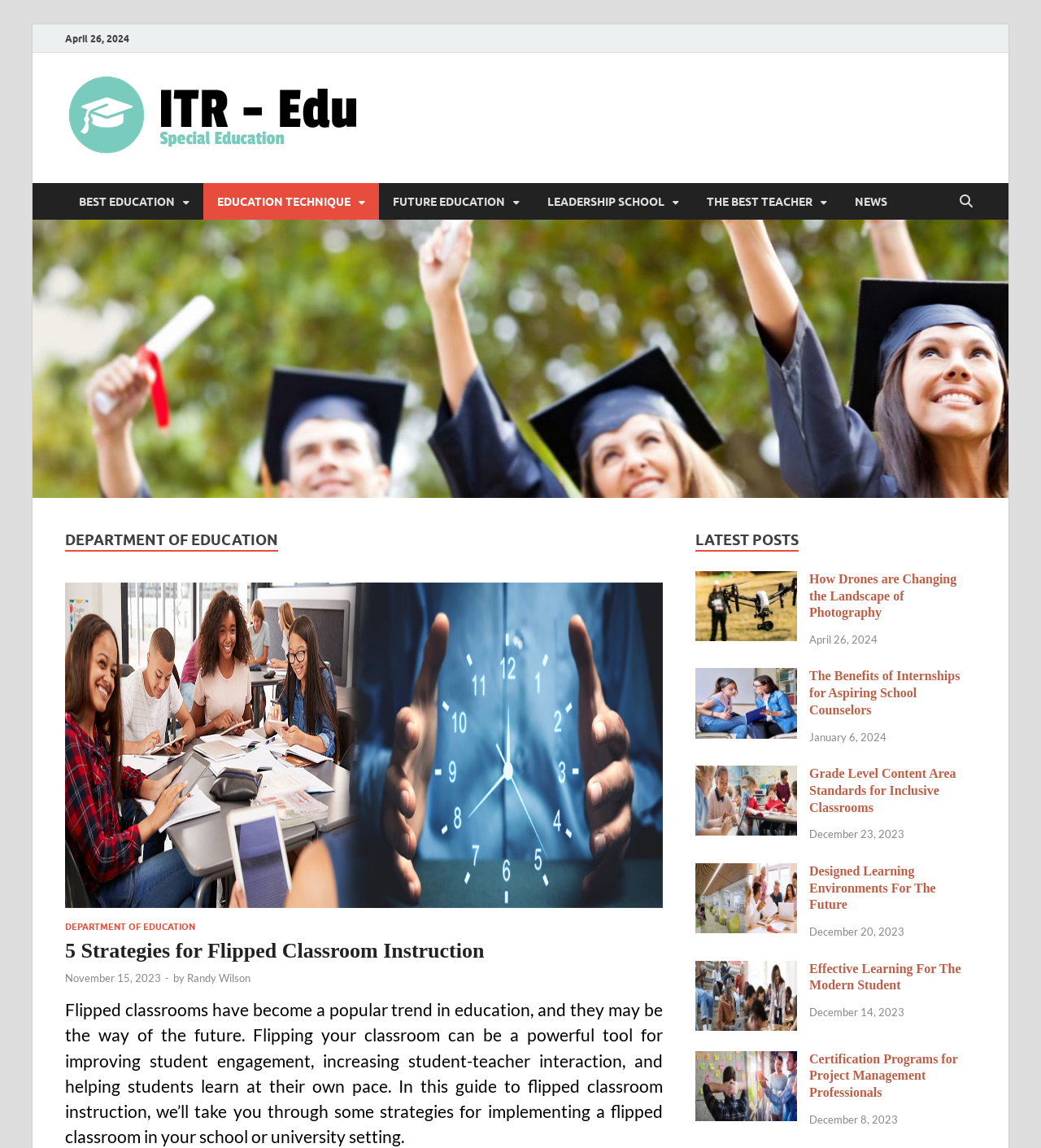Consider the image and give a detailed and elaborate answer to the question: 
What is the author of the post '5 Strategies for Flipped Classroom Instruction'?

I examined the post '5 Strategies for Flipped Classroom Instruction' and found the author's name, Randy Wilson, mentioned below the post title.